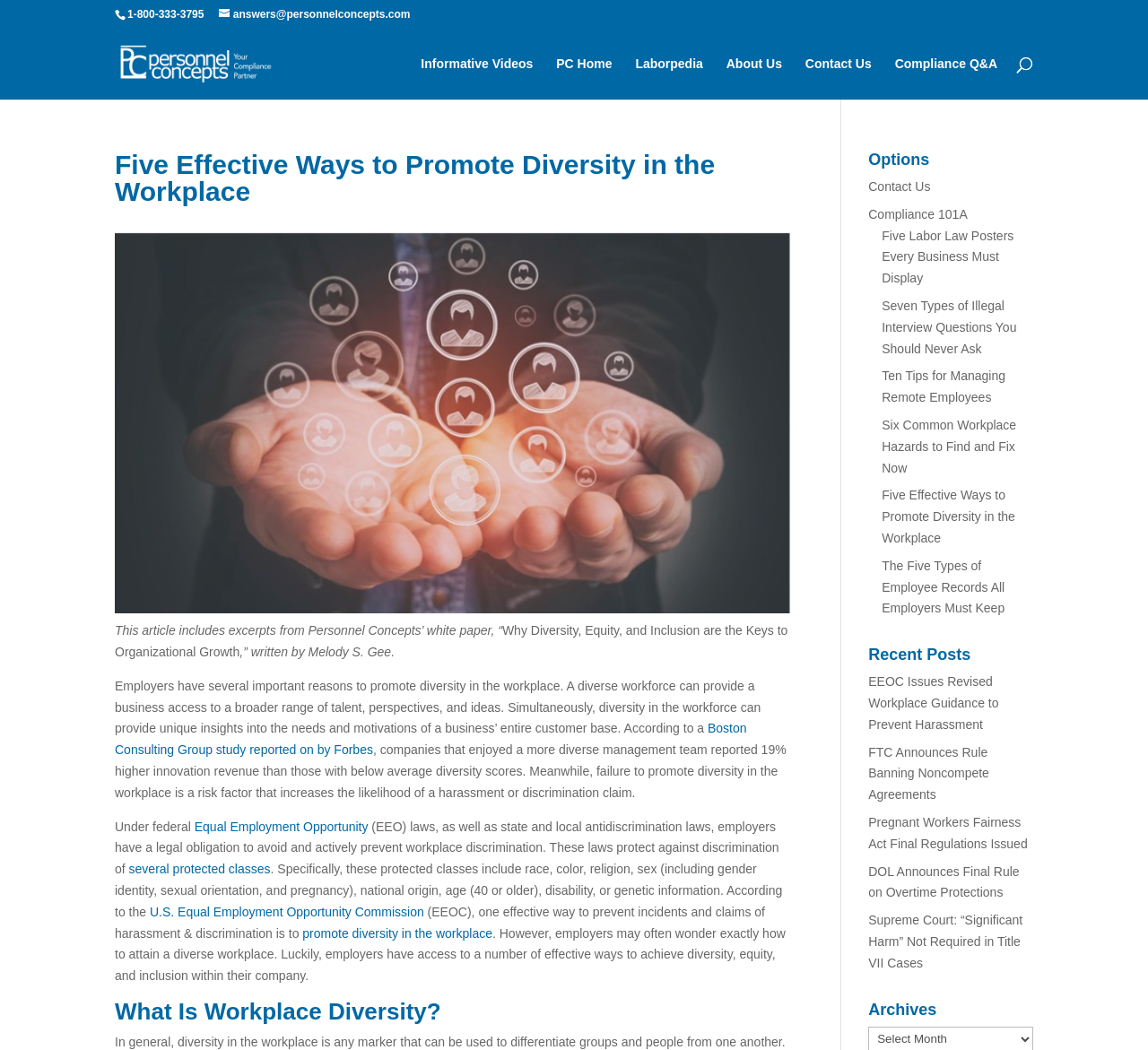Specify the bounding box coordinates (top-left x, top-left y, bottom-right x, bottom-right y) of the UI element in the screenshot that matches this description: Compliance 101A

[0.756, 0.197, 0.843, 0.211]